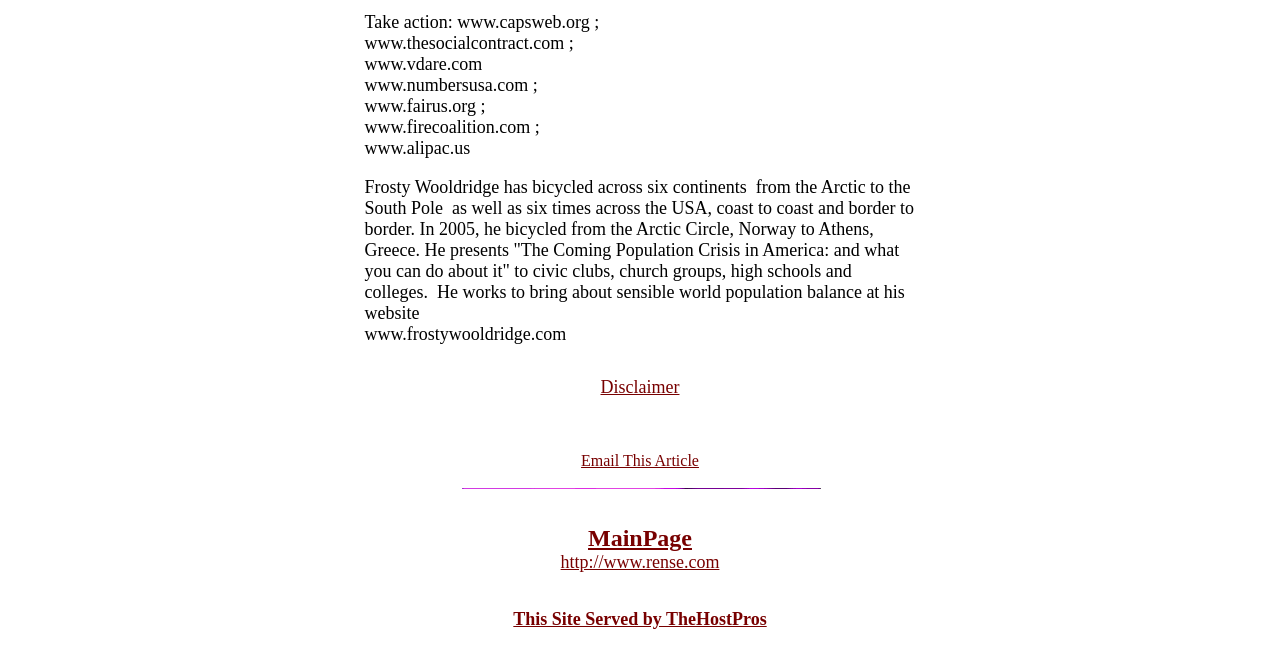Give a one-word or short phrase answer to this question: 
How many continents has Frosty Wooldridge bicycled across?

six